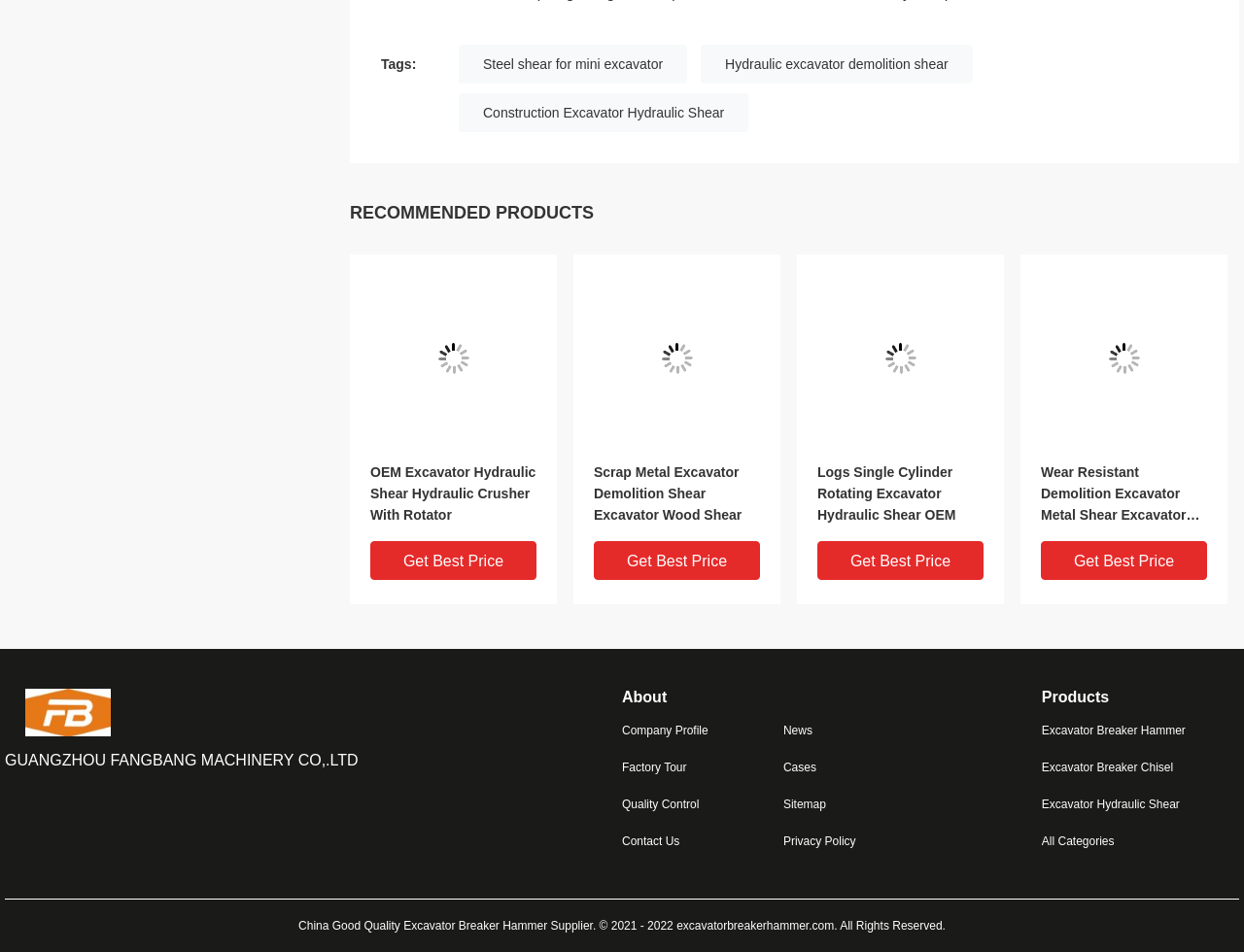Given the element description Hydraulic excavator demolition shear, predict the bounding box coordinates for the UI element in the webpage screenshot. The format should be (top-left x, top-left y, bottom-right x, bottom-right y), and the values should be between 0 and 1.

[0.563, 0.047, 0.782, 0.088]